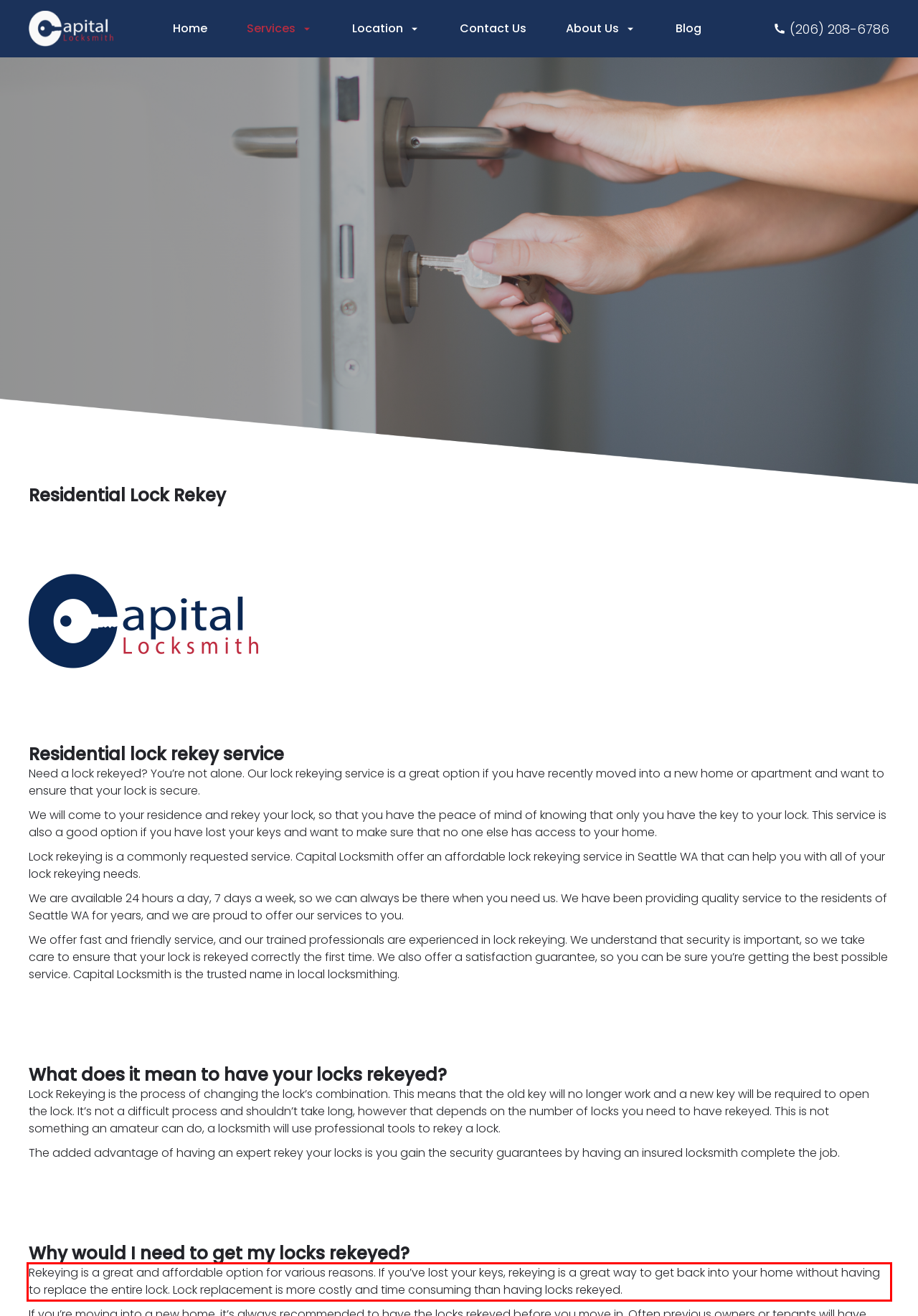Analyze the screenshot of a webpage where a red rectangle is bounding a UI element. Extract and generate the text content within this red bounding box.

Rekeying is a great and affordable option for various reasons. If you’ve lost your keys, rekeying is a great way to get back into your home without having to replace the entire lock. Lock replacement is more costly and time consuming than having locks rekeyed.